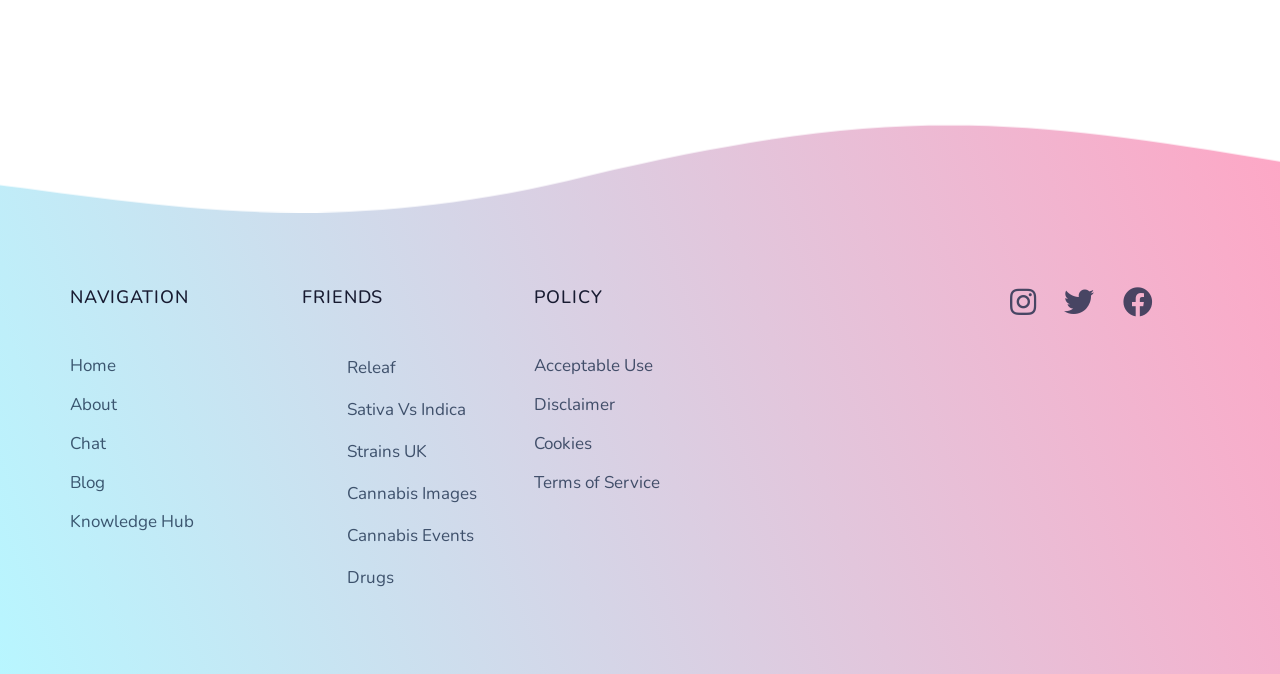How many images are there under the 'FRIENDS' section?
Give a single word or phrase as your answer by examining the image.

3